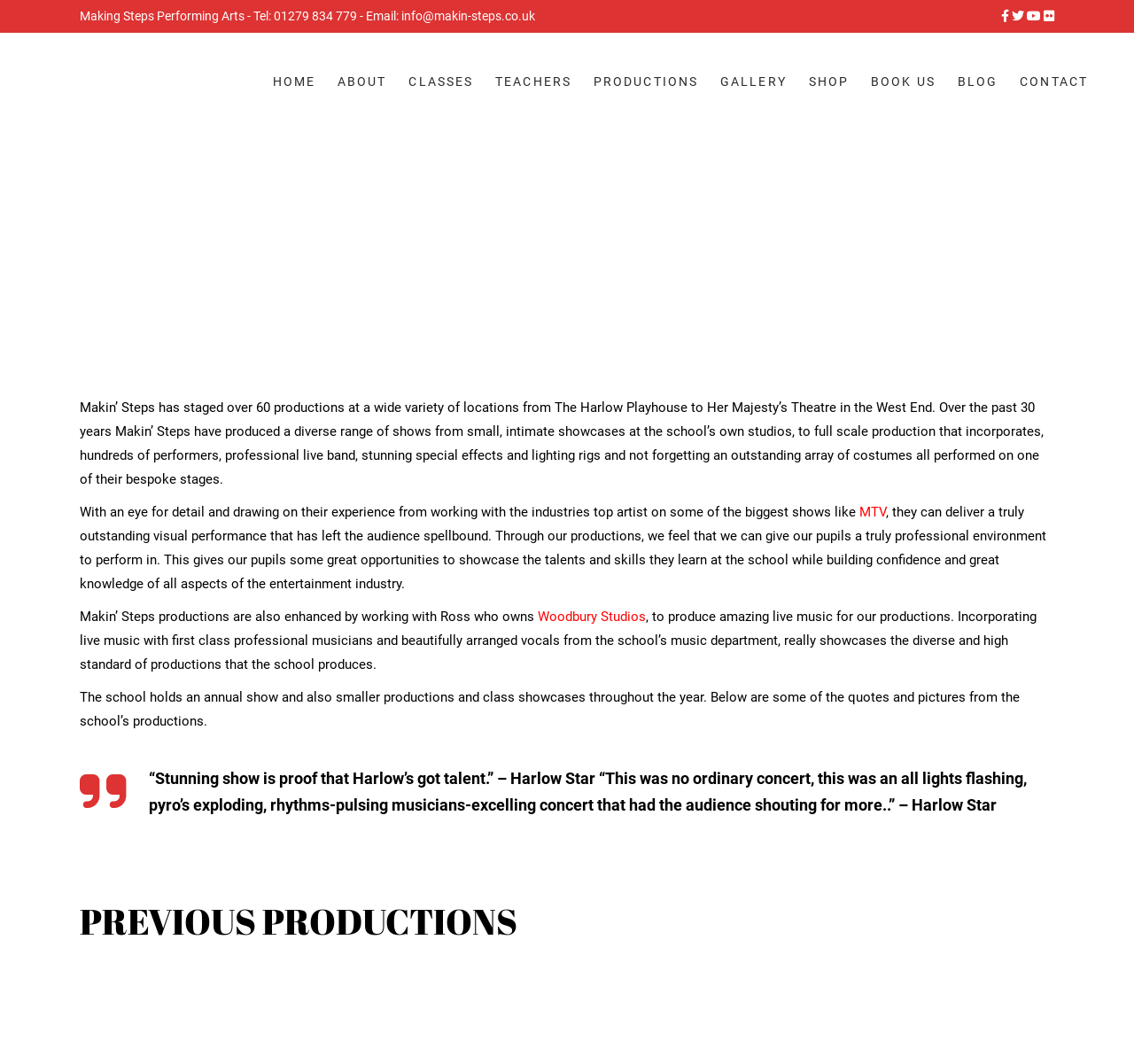How many links are in the navigation menu?
Provide an in-depth answer to the question, covering all aspects.

I counted the number of links in the navigation menu, which are HOME, ABOUT, CLASSES, TEACHERS, PRODUCTIONS, GALLERY, SHOP, BOOK US, BLOG, and CONTACT.